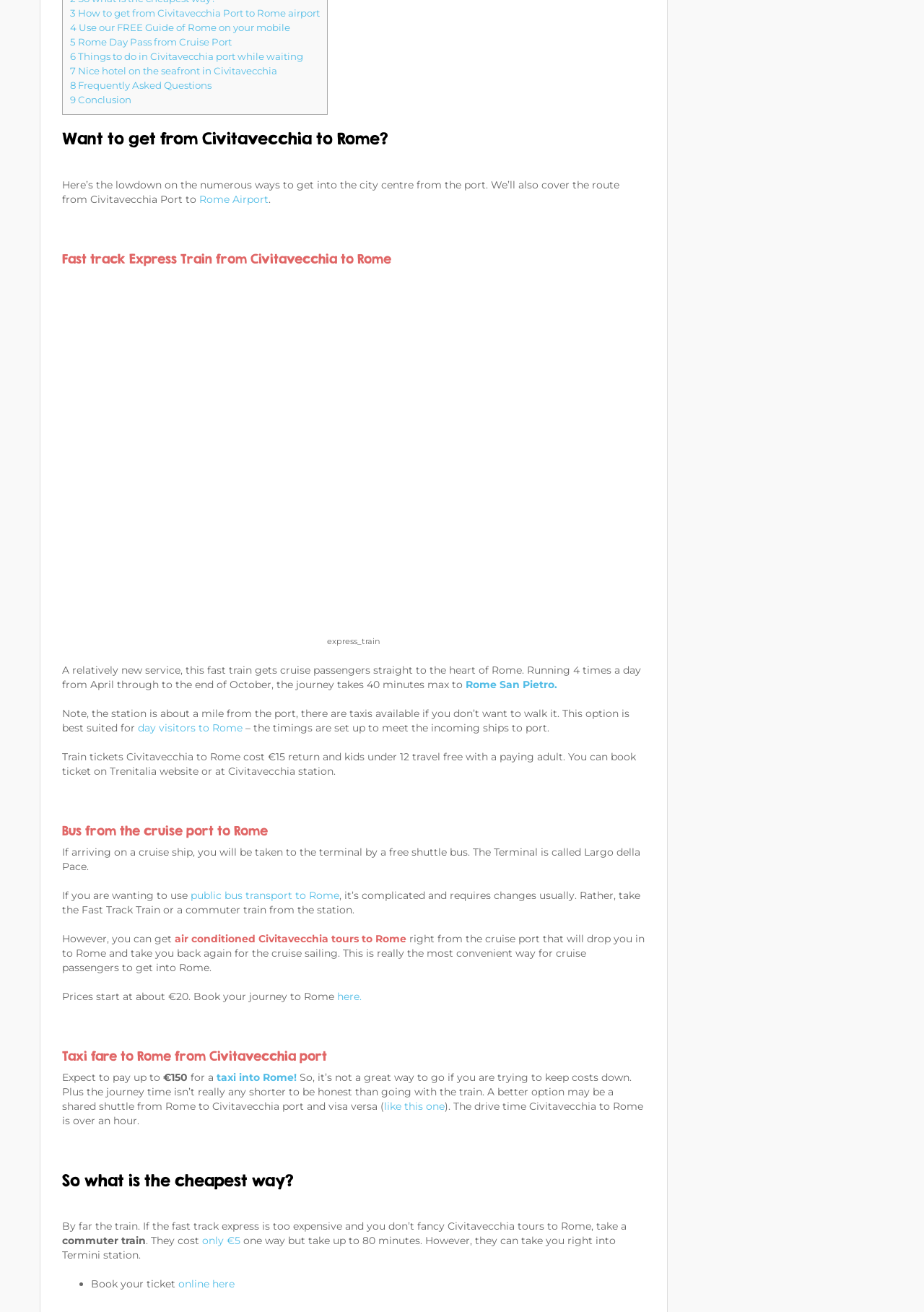Please identify the bounding box coordinates of where to click in order to follow the instruction: "Get 'air conditioned Civitavecchia tours to Rome'".

[0.189, 0.71, 0.44, 0.72]